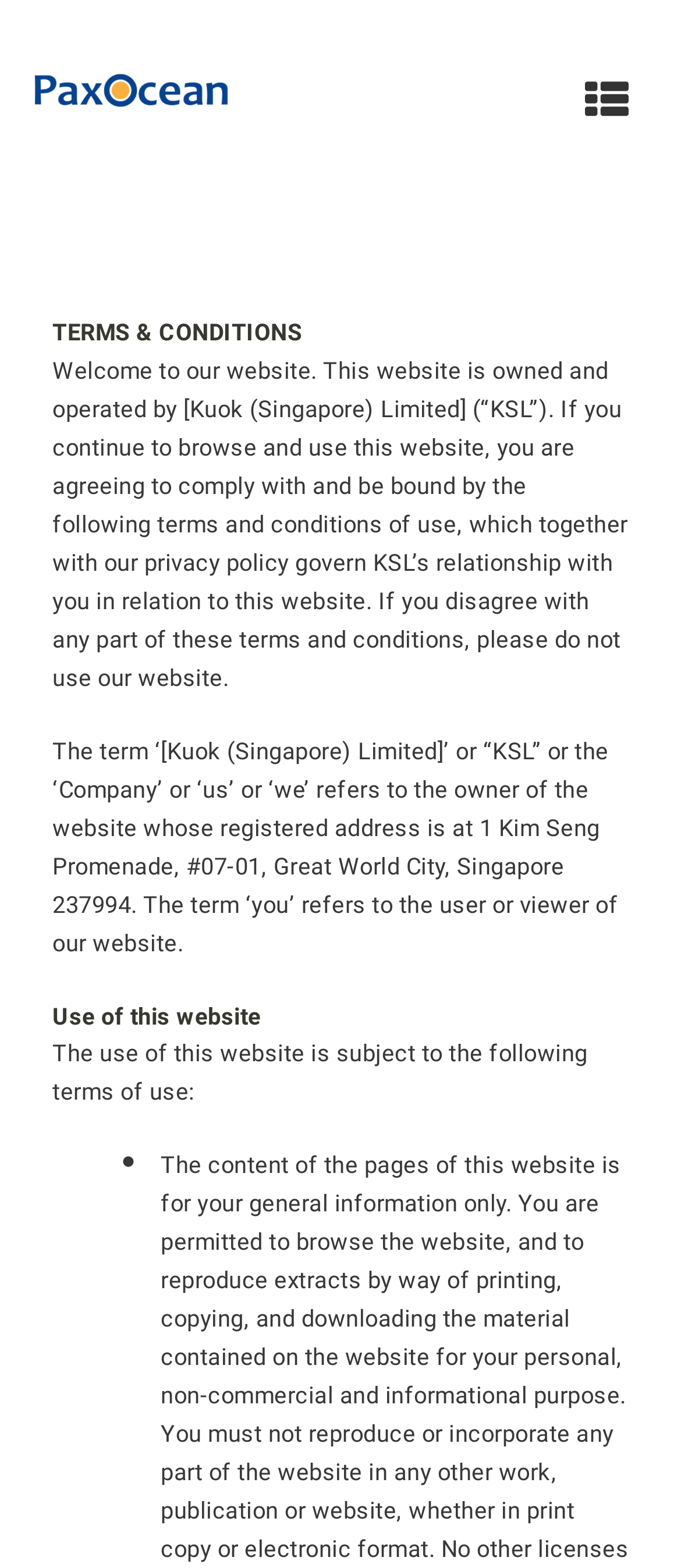Provide the bounding box coordinates for the UI element that is described by this text: "Back to top". The coordinates should be in the form of four float numbers between 0 and 1: [left, top, right, bottom].

[0.721, 0.752, 0.974, 0.839]